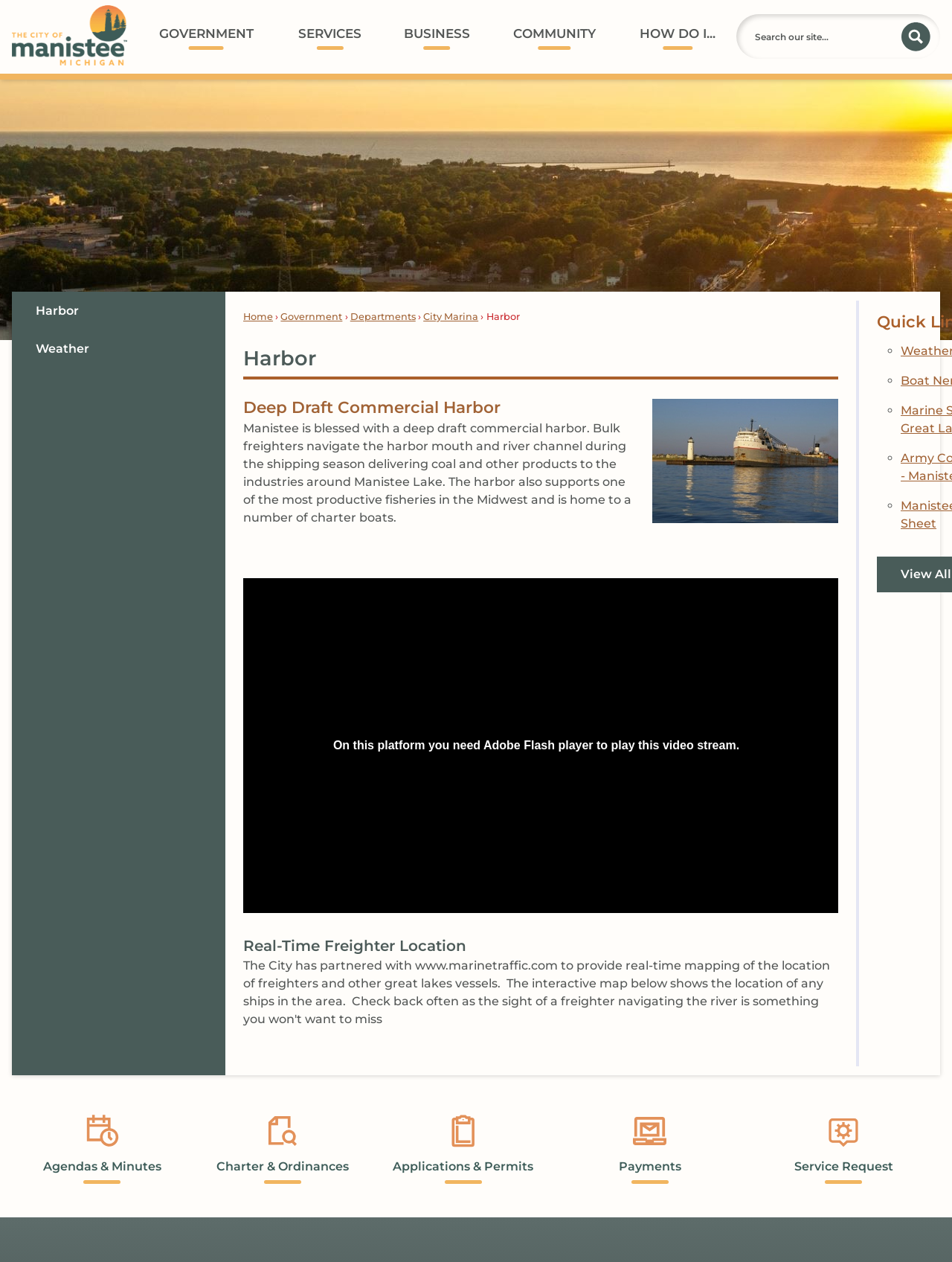Identify the bounding box coordinates of the area you need to click to perform the following instruction: "Go to home page".

[0.012, 0.004, 0.134, 0.052]